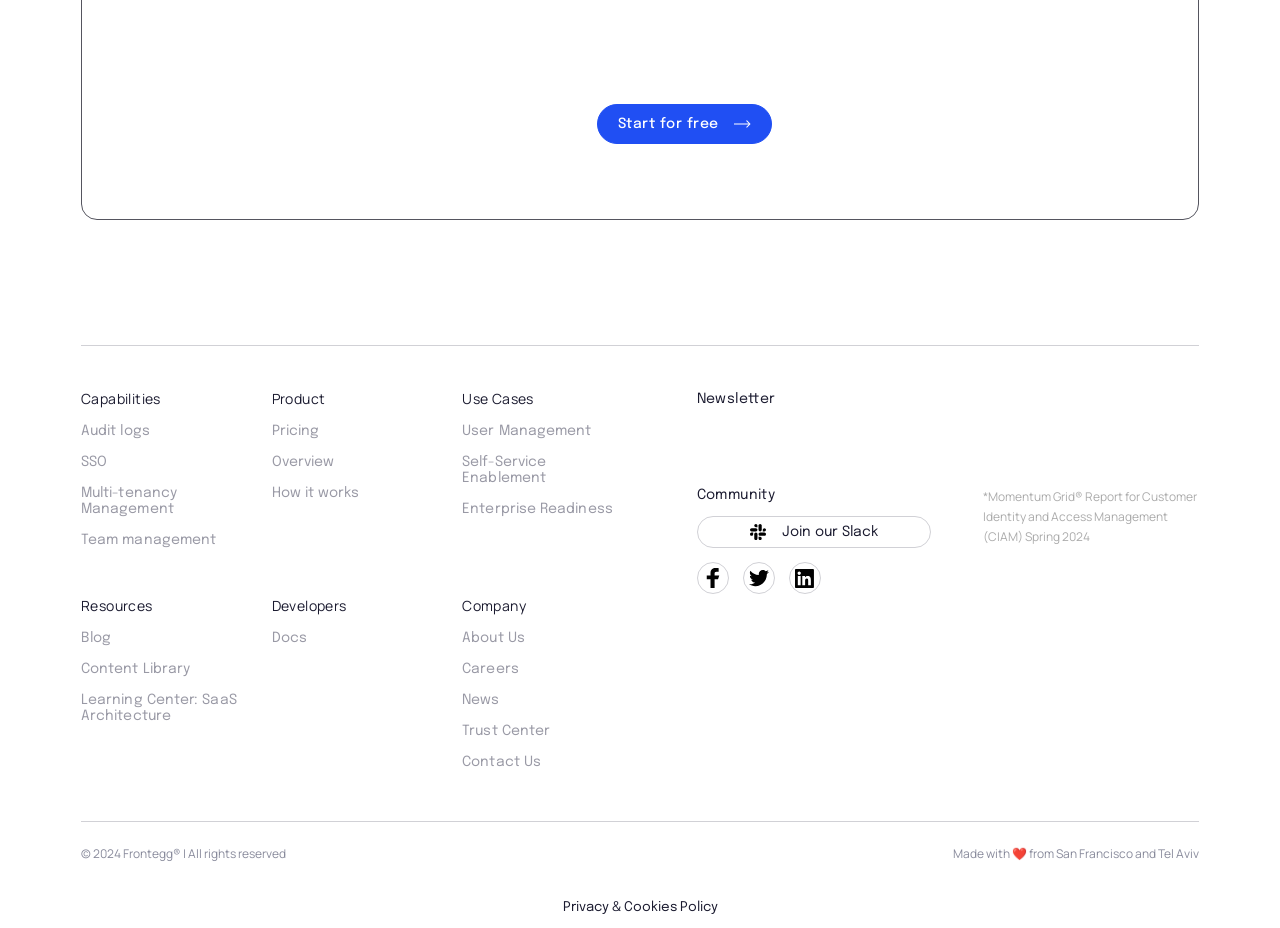What is the topic of the 'Learning Center' link?
Provide an in-depth answer to the question, covering all aspects.

The 'Learning Center' link is located under the 'Resources' section, and its full text is 'Learning Center: SaaS Architecture', which implies that the link provides educational resources or information related to SaaS (Software as a Service) architecture.